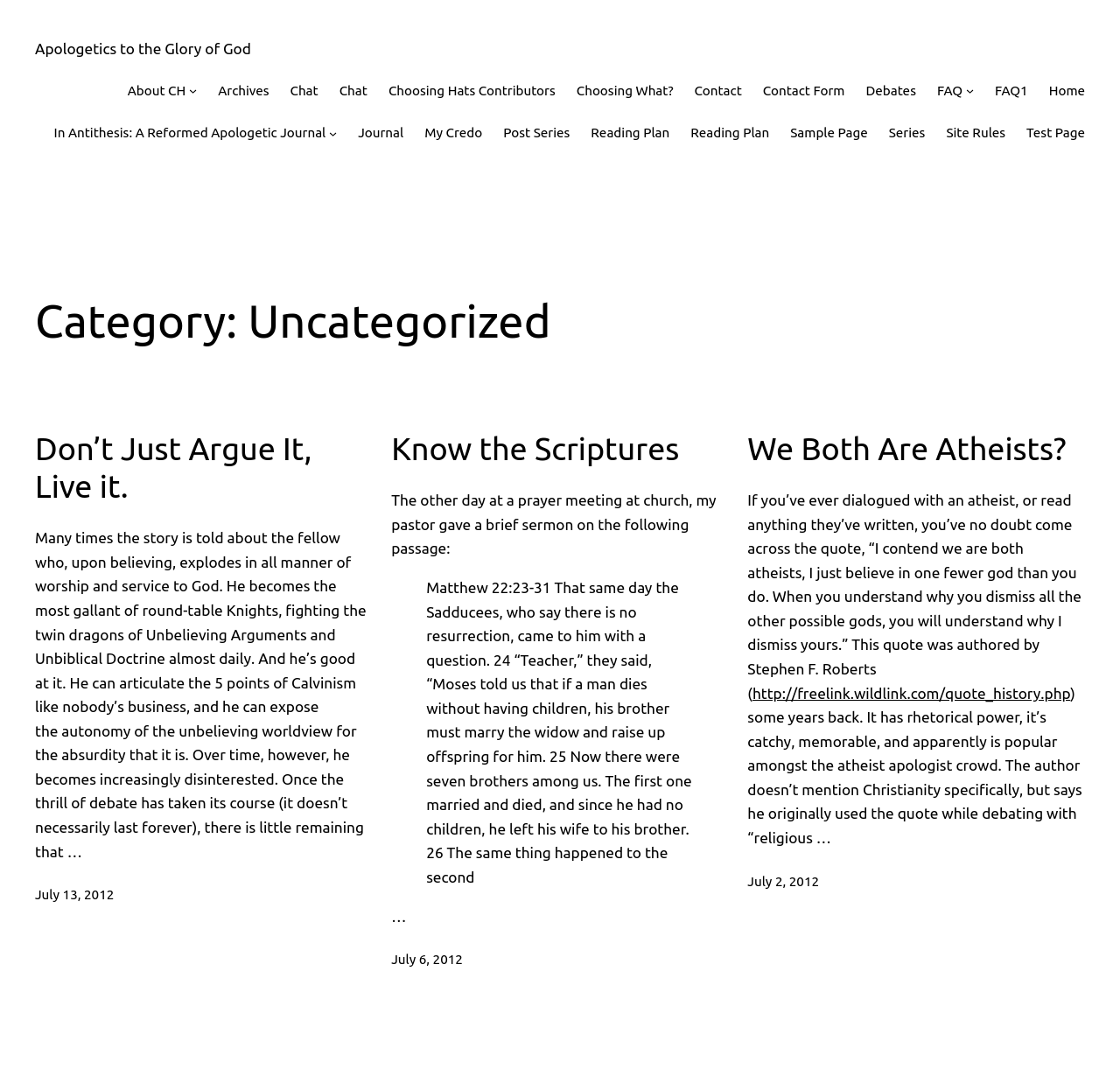Select the bounding box coordinates of the element I need to click to carry out the following instruction: "Visit the 'In Antithesis: A Reformed Apologetic Journal' page".

[0.048, 0.114, 0.291, 0.134]